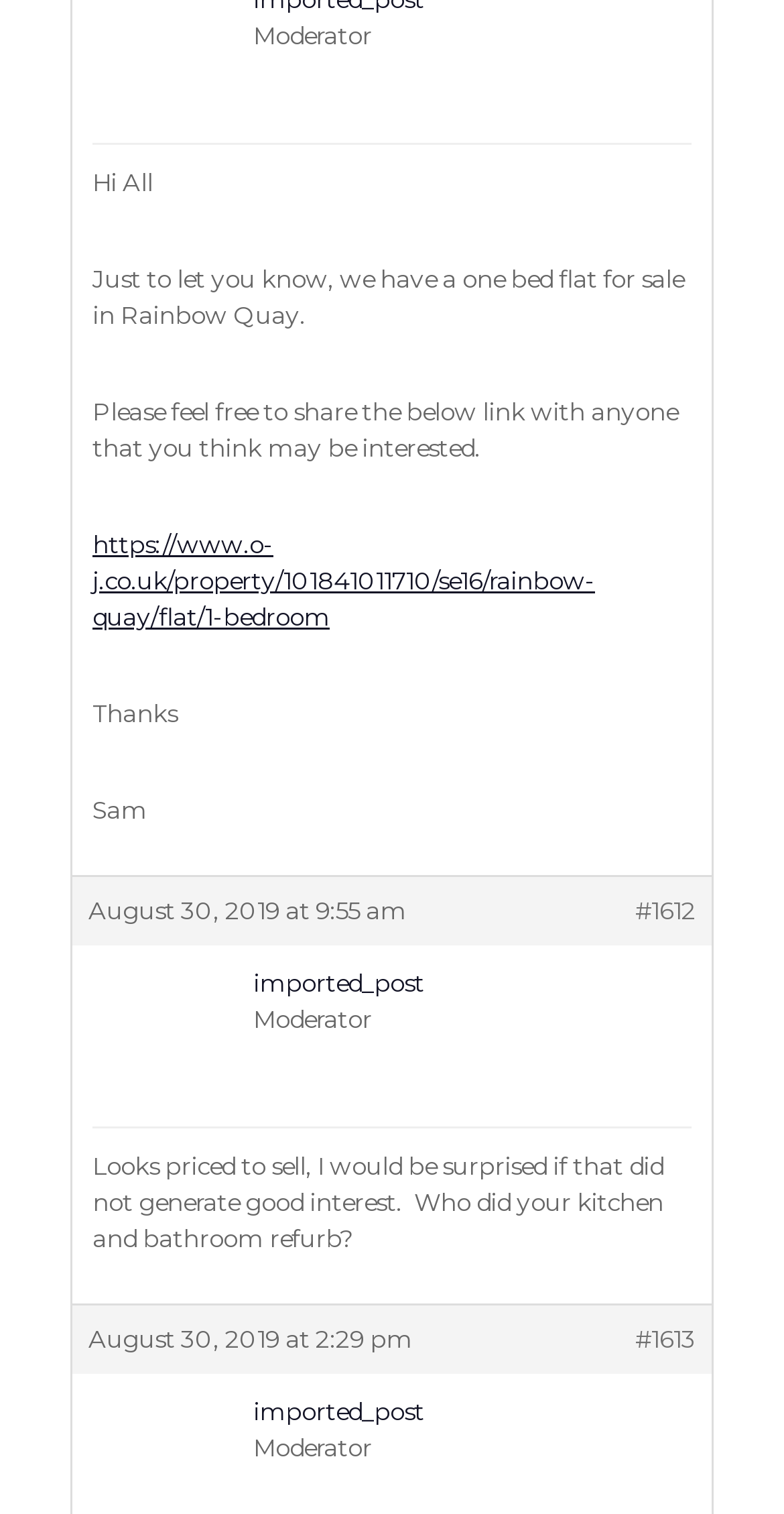Given the description: "Main Contacts", determine the bounding box coordinates of the UI element. The coordinates should be formatted as four float numbers between 0 and 1, [left, top, right, bottom].

[0.63, 0.14, 0.982, 0.218]